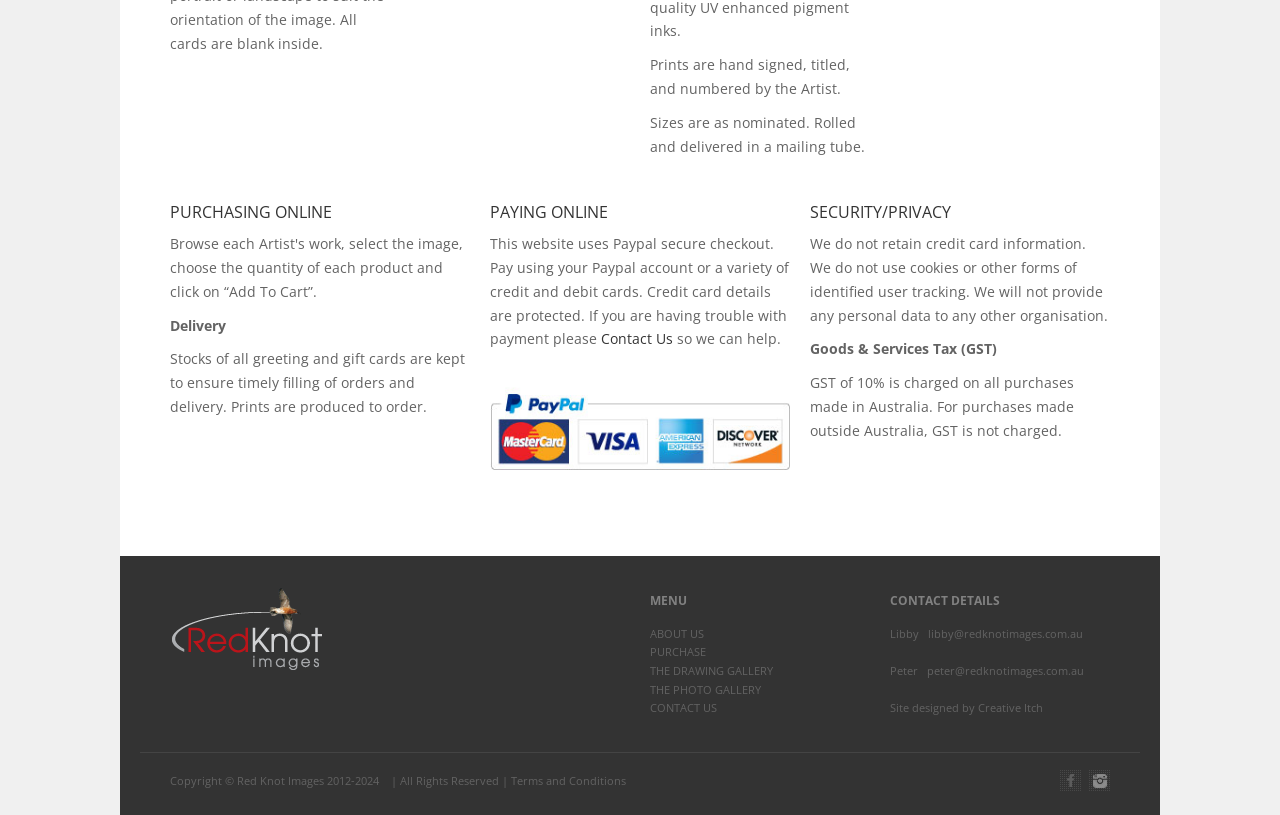Predict the bounding box for the UI component with the following description: "Terms and Conditions".

[0.399, 0.949, 0.489, 0.967]